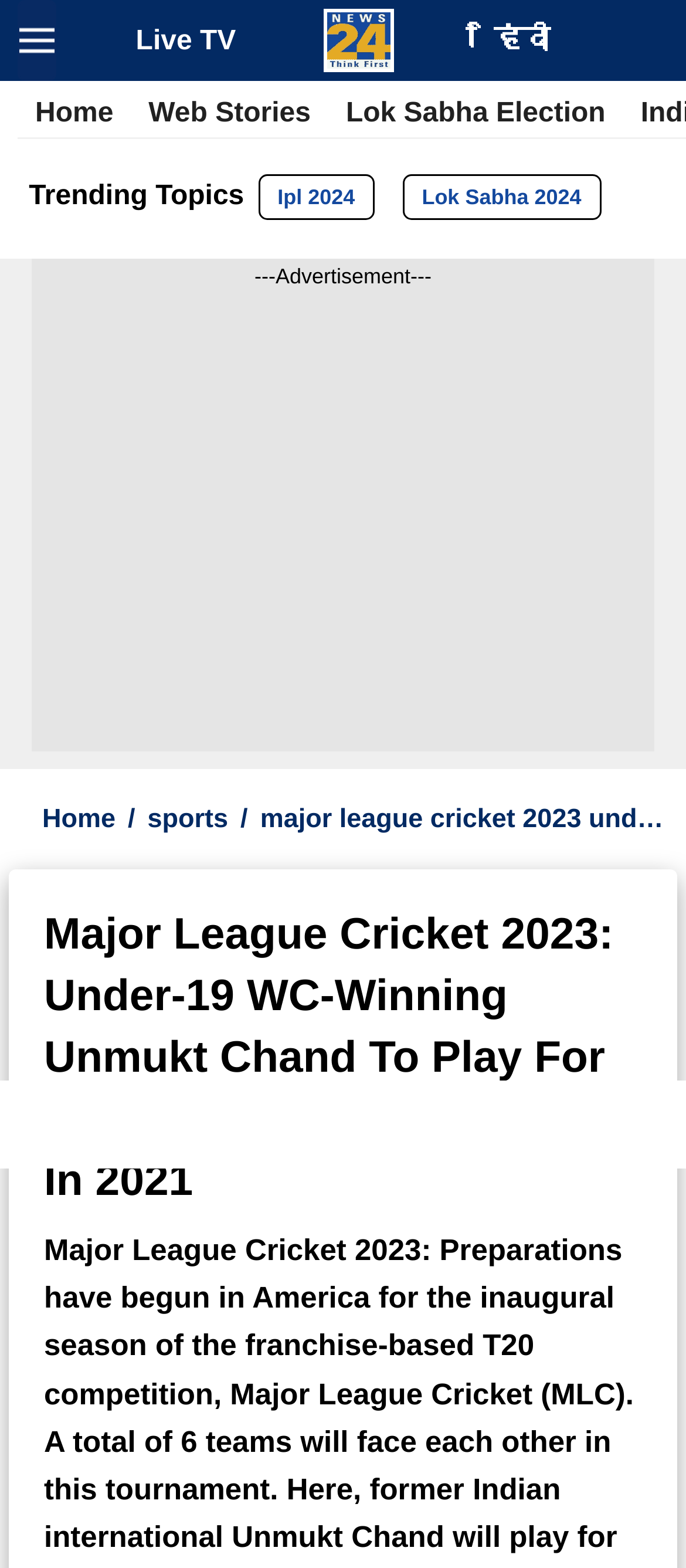Explain the features and main sections of the webpage comprehensively.

The webpage is about Major League Cricket 2023, specifically featuring an article about Unmukt Chand, a former Under-19 World Cup winner, who will play for Knight Riders after retiring in 2021. 

At the top left corner, there is a button to toggle navigation, accompanied by a hamburger menu icon. Next to it, on the top center, is the News24 logo. On the top right, there are links to "Live TV" and "हिंदी" (Hindi). 

Below the navigation section, there are several links to different sections of the website, including "Home", "Web Stories", and "Lok Sabha Election". 

To the right of these links, there is a section labeled "Trending Topics", which includes links to "Ipl 2024" and "Lok Sabha 2024". 

An advertisement is placed below the trending topics section. 

Further down, there are more links to "Home" and "/sports" sections. 

The main content of the webpage is the article about Unmukt Chand, which takes up most of the page. The article title is prominently displayed at the top of the content section.